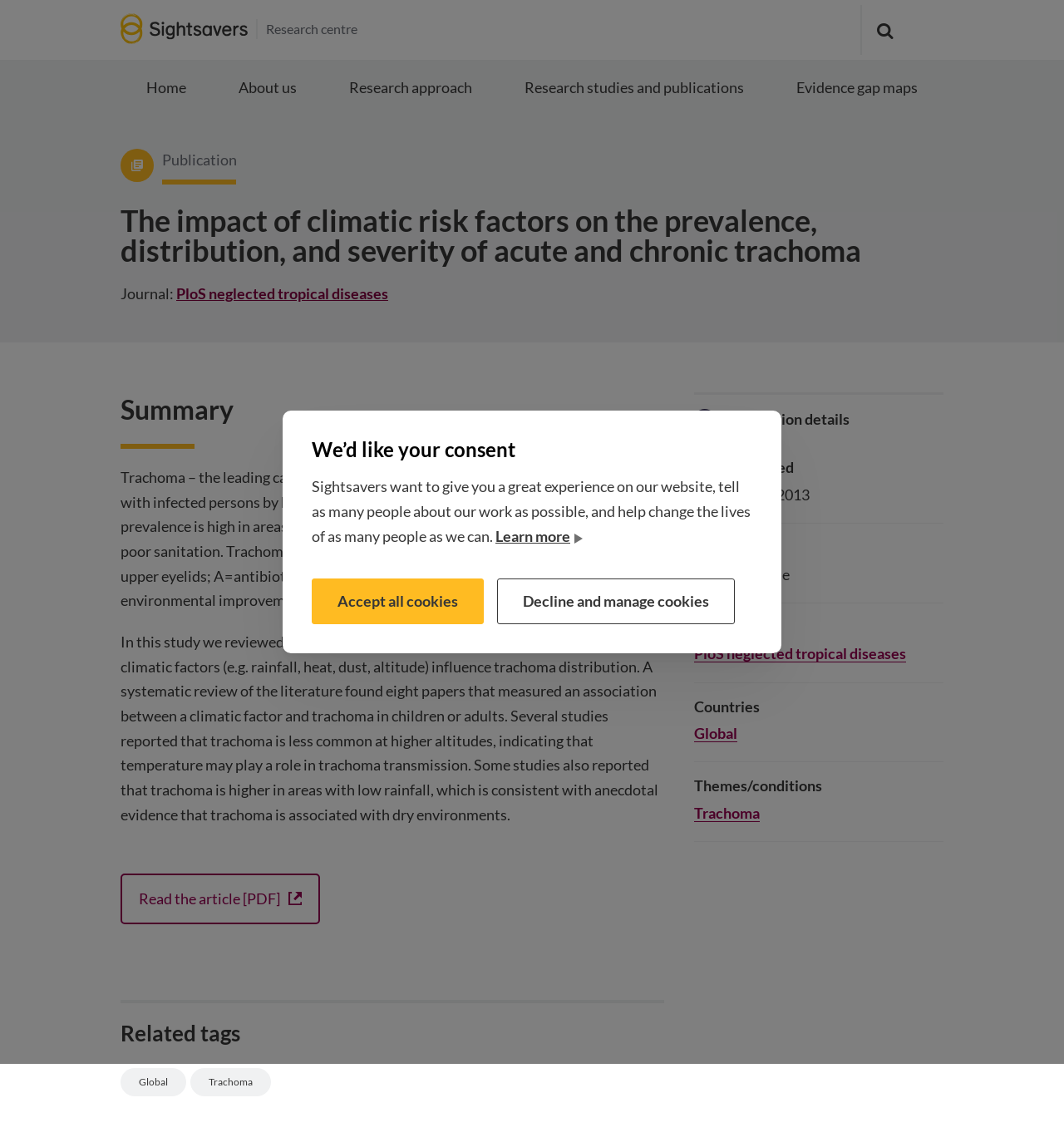Pinpoint the bounding box coordinates of the element to be clicked to execute the instruction: "Search for something".

[0.81, 0.004, 0.854, 0.048]